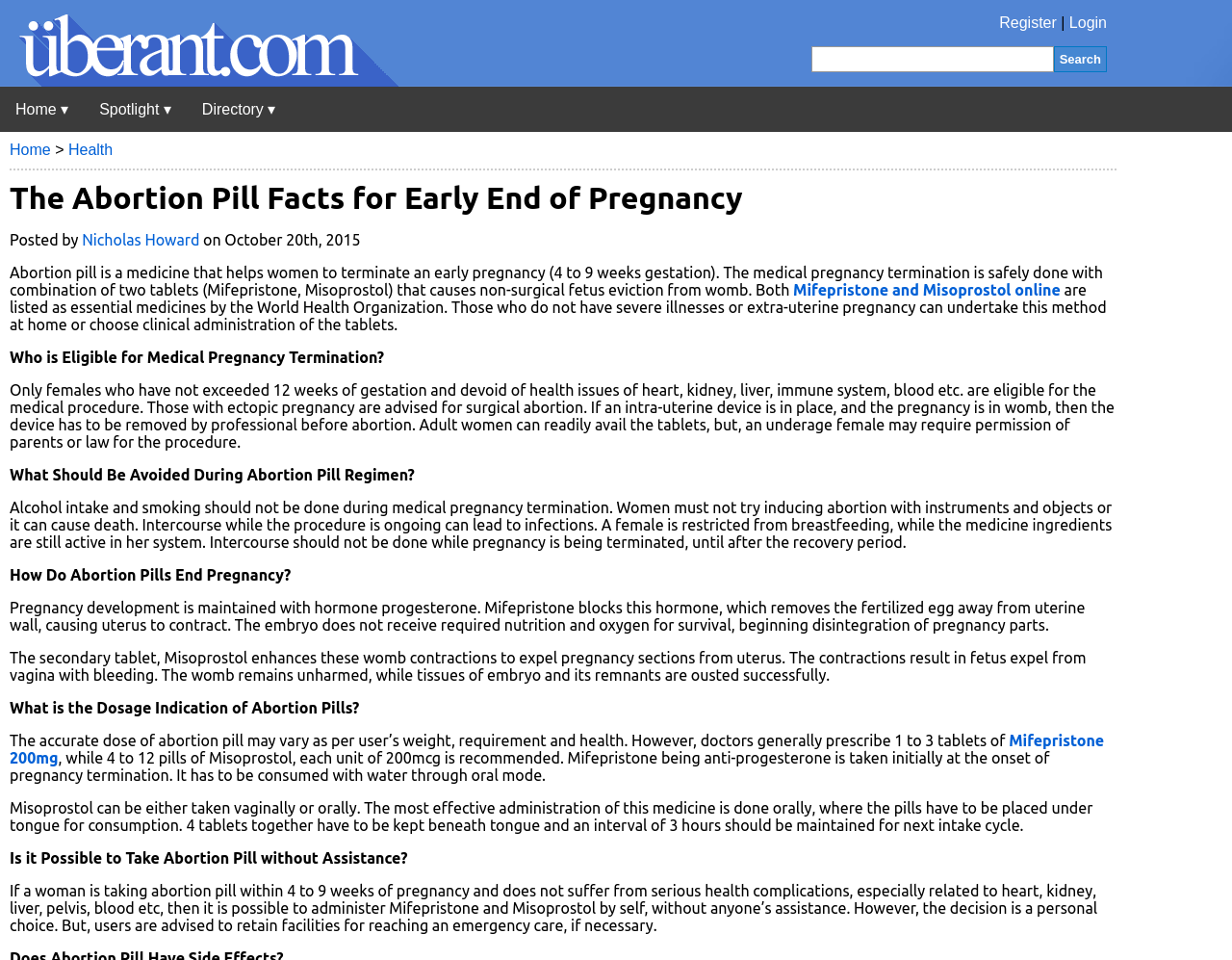Detail the various sections and features of the webpage.

The webpage is about abortion pill facts for early pregnancy termination. At the top, there is a navigation bar with links to "Register", "Login", "Search", and "Uberant", accompanied by a search box and a logo. Below the navigation bar, there is a menu with buttons for "Home", "Spotlight", and "Directory".

The main content of the webpage is divided into sections, each with a heading and descriptive text. The first section introduces the abortion pill as a medicine that helps women terminate an early pregnancy. The text explains that the medical pregnancy termination is safely done with a combination of two tablets, Mifepristone and Misoprostol.

The subsequent sections provide more detailed information about the abortion pill, including who is eligible for medical pregnancy termination, what should be avoided during the abortion pill regimen, how the abortion pills end pregnancy, the dosage indication of abortion pills, and whether it is possible to take the abortion pill without assistance.

Throughout the webpage, there are links to related topics, such as "Mifepristone and Misoprostol online" and "Mifepristone 200mg". The text is organized in a clear and concise manner, making it easy to follow and understand.